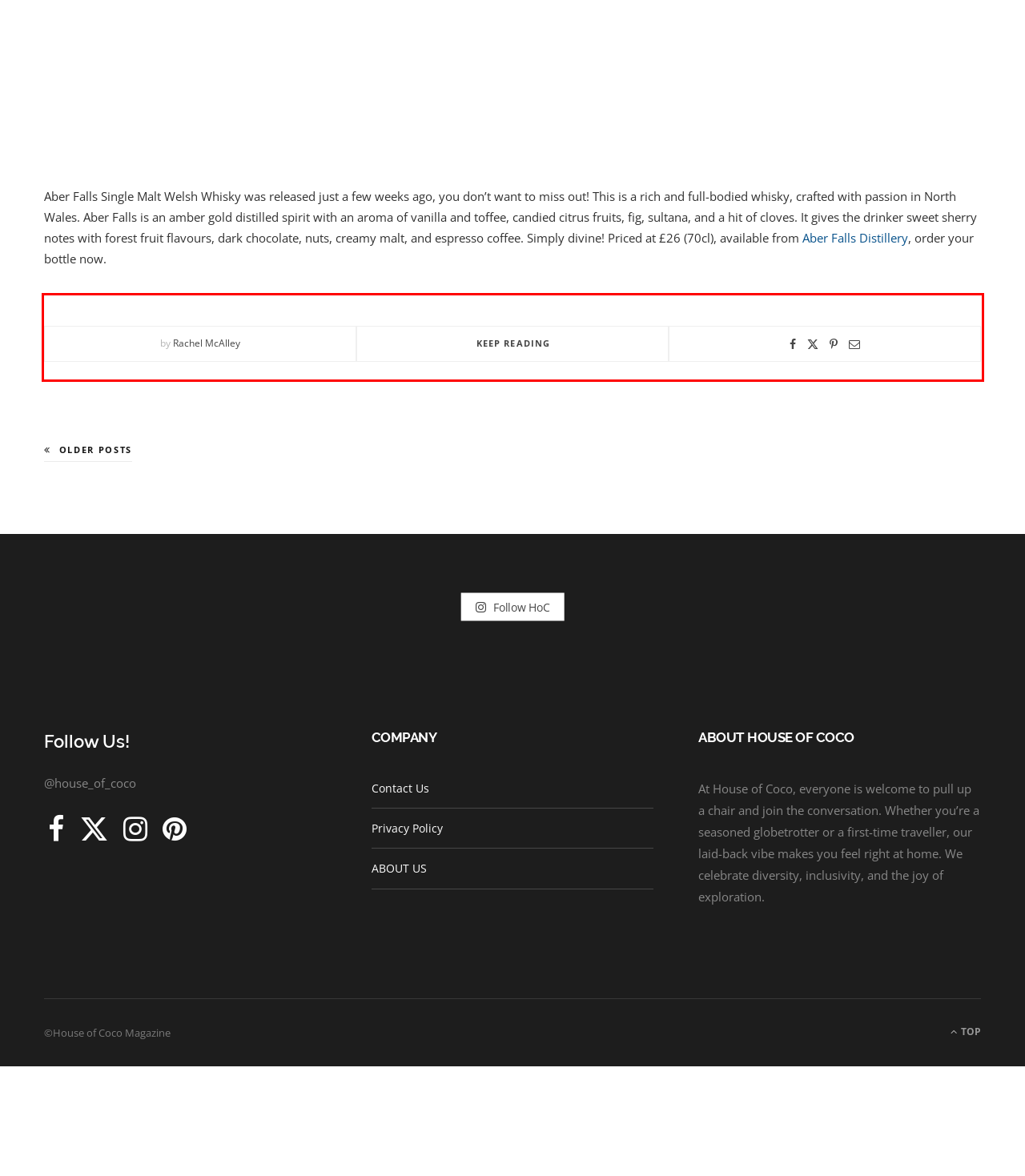Please recognize and transcribe the text located inside the red bounding box in the webpage image.

Aber Falls Single Malt Welsh Whisky was released just a few weeks ago, you don’t want to miss out! This is a rich and full-bodied whisky, crafted with passion in North Wales. Aber Falls is an amber gold distilled spirit with an aroma of vanilla and toffee, candied citrus fruits, fig, sultana, and a hit of cloves. It gives the drinker sweet sherry notes with forest fruit flavours, dark chocolate, nuts, creamy malt, and espresso coffee. Simply divine! Priced at £26 (70cl), available from Aber Falls Distillery, order your bottle now.